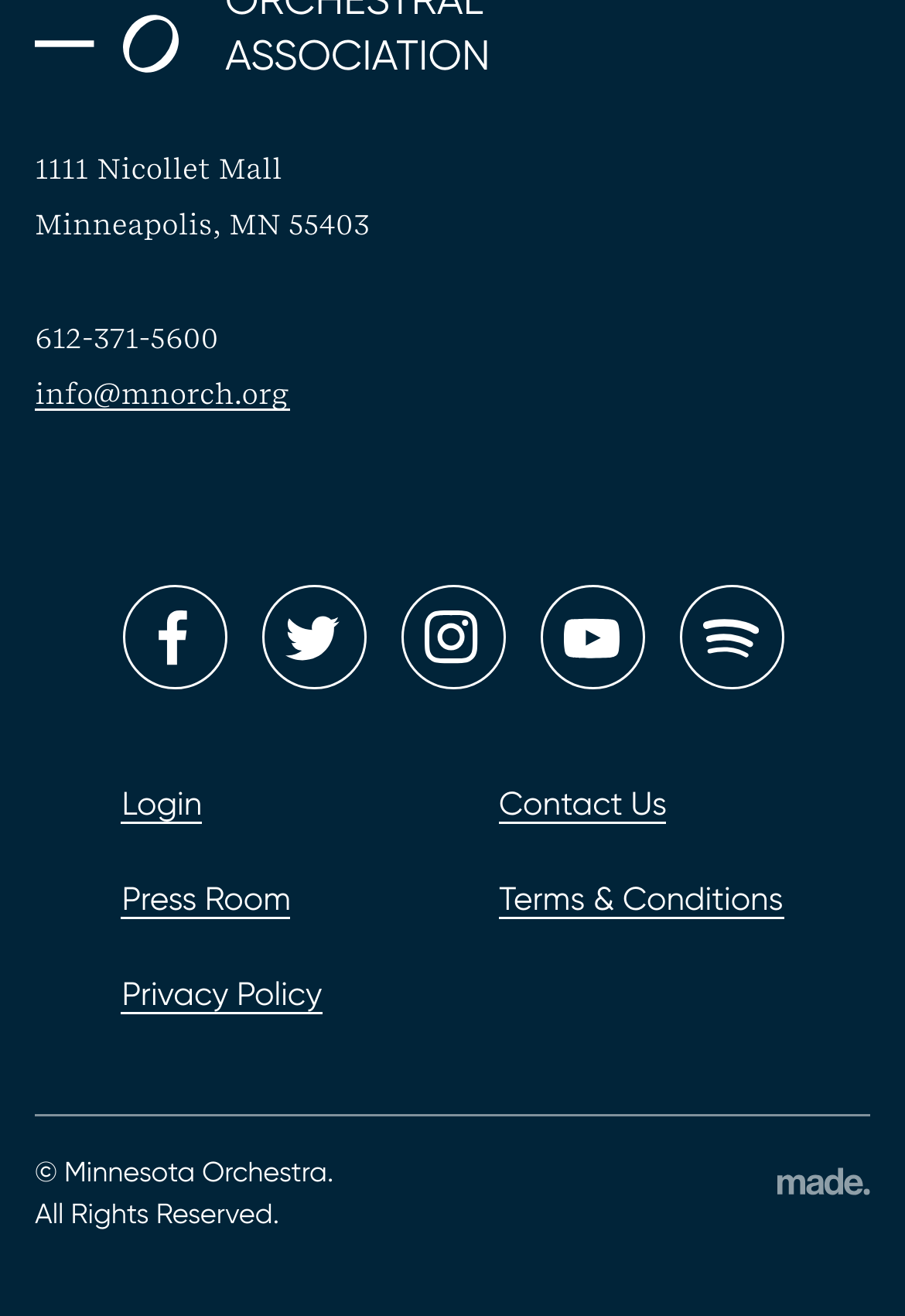Please provide a comprehensive answer to the question based on the screenshot: How many links are there in the footer section?

I counted the number of links in the footer section, which include 'Login', 'Contact Us', 'Press Room', 'Terms & Conditions', 'Privacy Policy', 'Site by Made Media', and the email link 'info@mnorch.org'. There are 7 links in total.